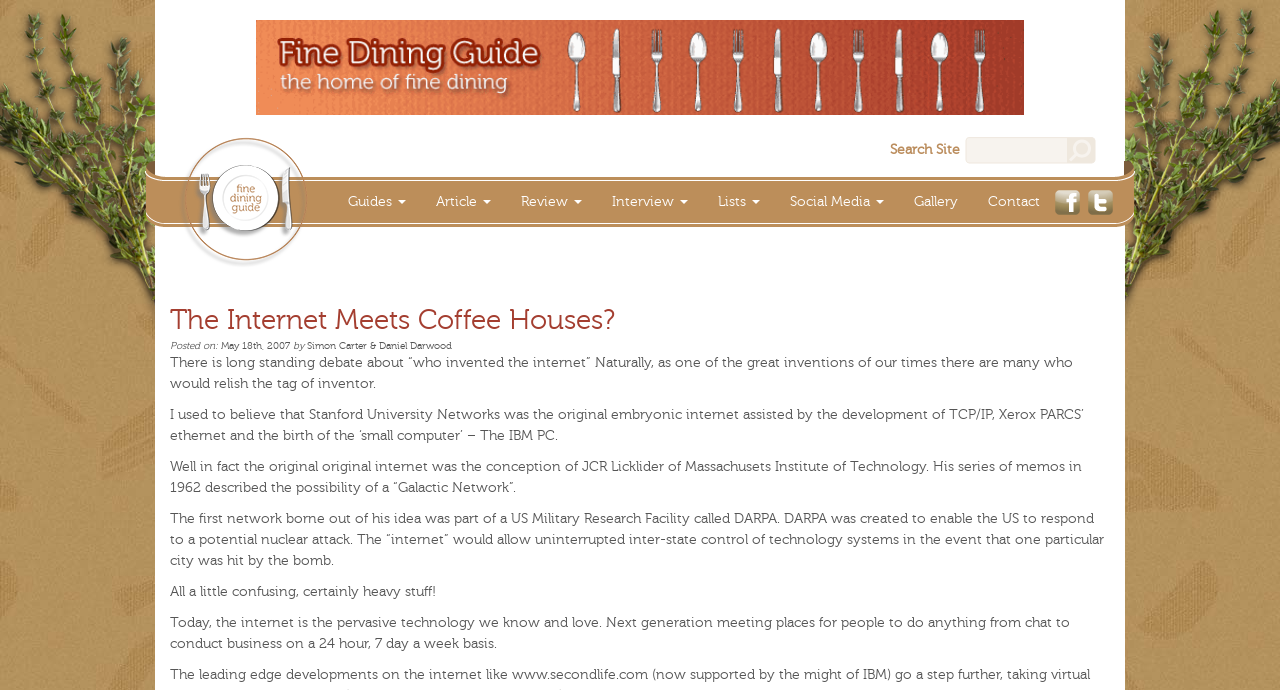What is the date of the article?
Use the image to give a comprehensive and detailed response to the question.

I determined the answer by looking at the static text element with the text 'May 18th, 2007' which is located near the 'Posted on:' text.